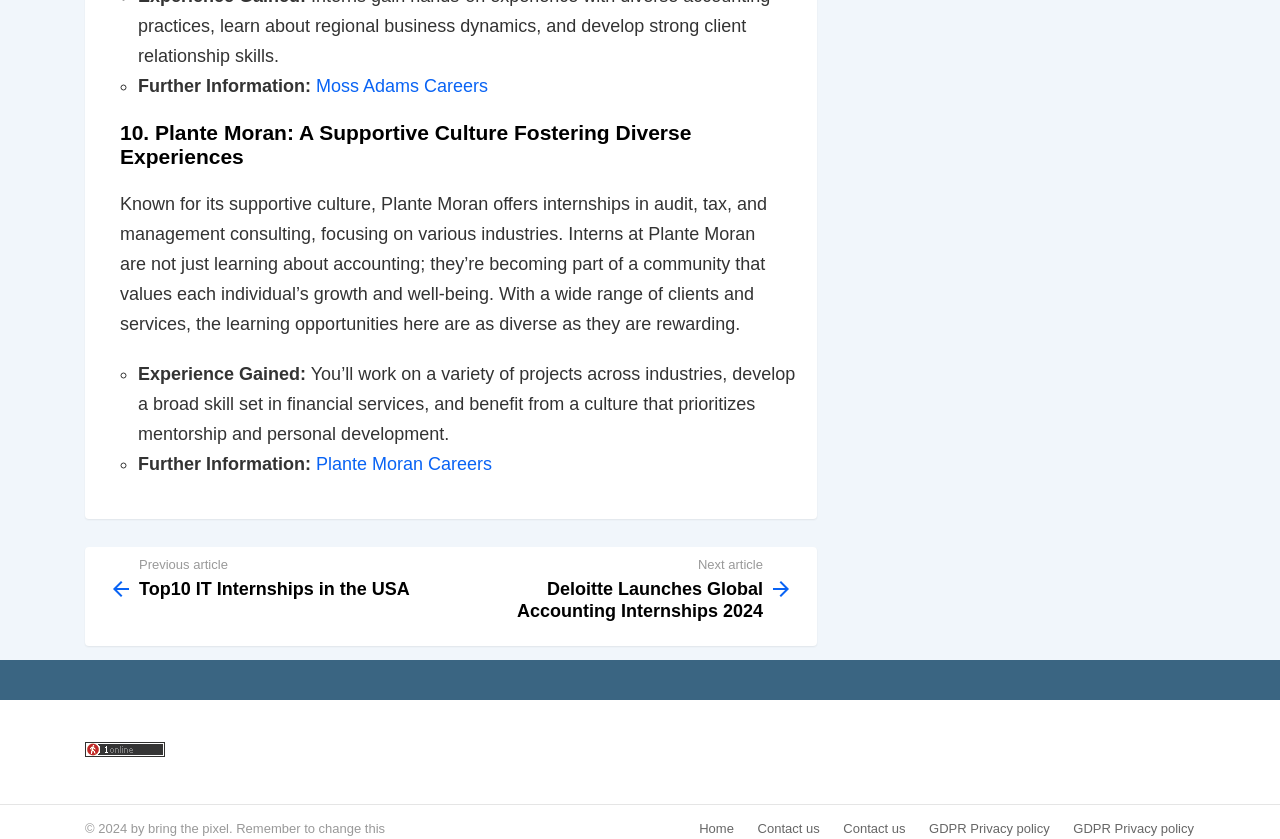Determine the bounding box coordinates of the area to click in order to meet this instruction: "Click on Next article".

[0.352, 0.663, 0.62, 0.742]